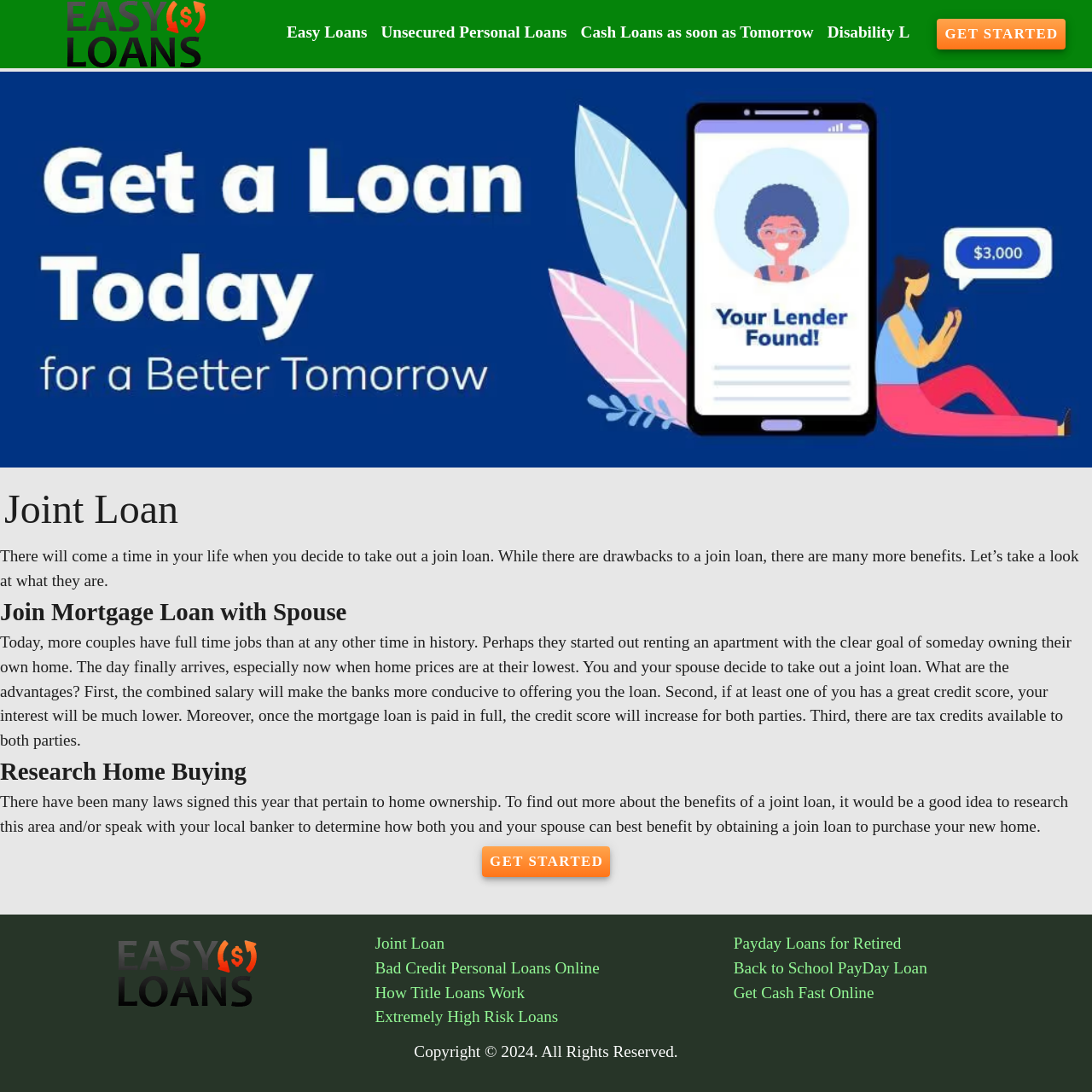Can you give a detailed response to the following question using the information from the image? What is the last sentence of the third paragraph?

The third paragraph discusses the advantages of a joint loan, and the last sentence specifically highlights the benefit of increased credit scores for both parties once the mortgage loan is paid in full.